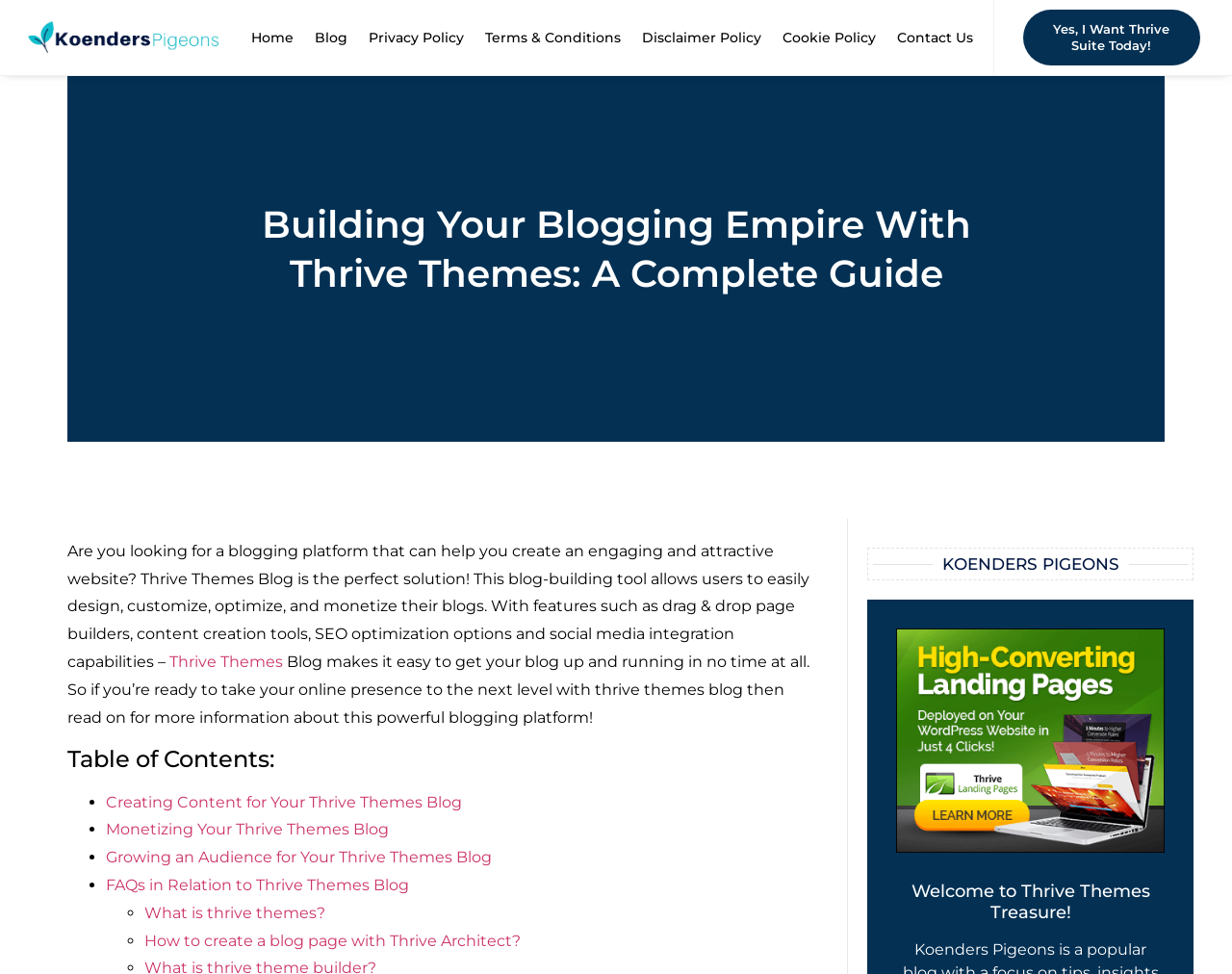Find the bounding box coordinates for the area that should be clicked to accomplish the instruction: "Click on the 'Thrive Themes' link".

[0.138, 0.67, 0.23, 0.689]